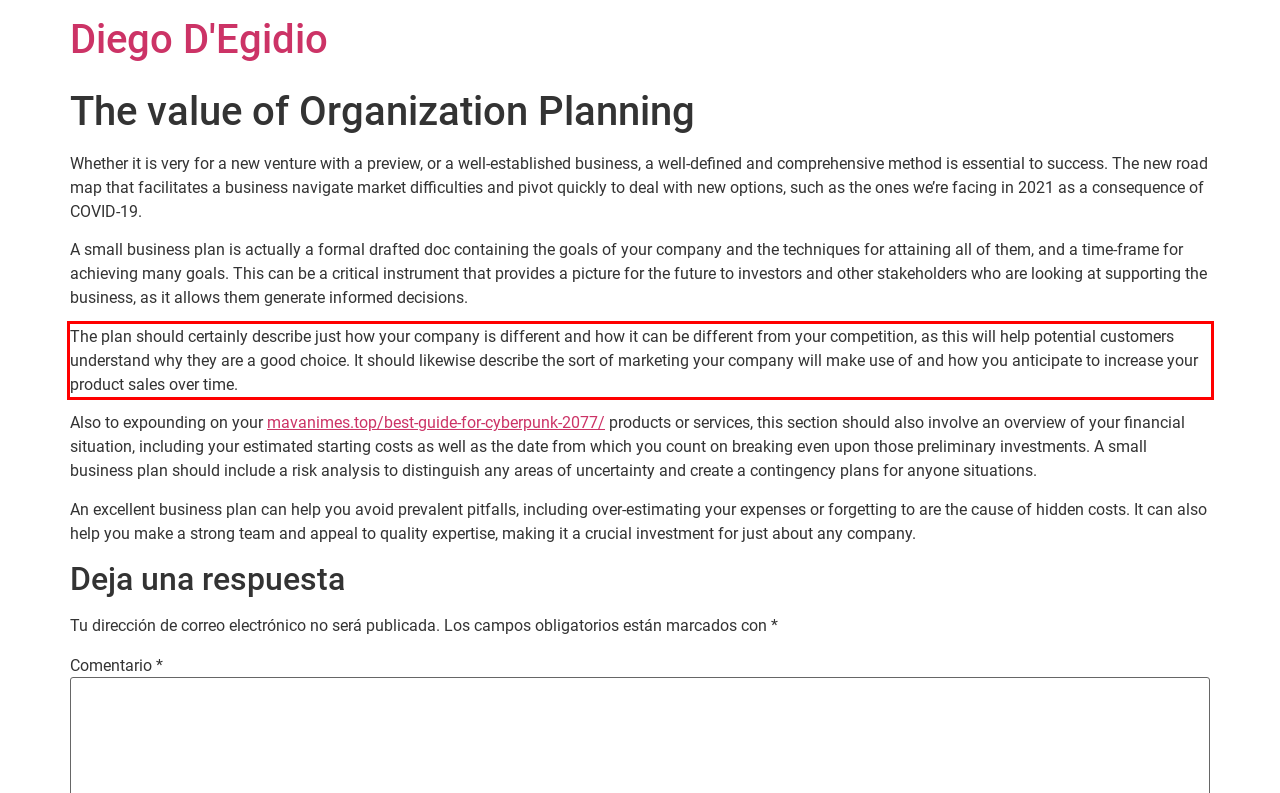You are provided with a screenshot of a webpage featuring a red rectangle bounding box. Extract the text content within this red bounding box using OCR.

The plan should certainly describe just how your company is different and how it can be different from your competition, as this will help potential customers understand why they are a good choice. It should likewise describe the sort of marketing your company will make use of and how you anticipate to increase your product sales over time.